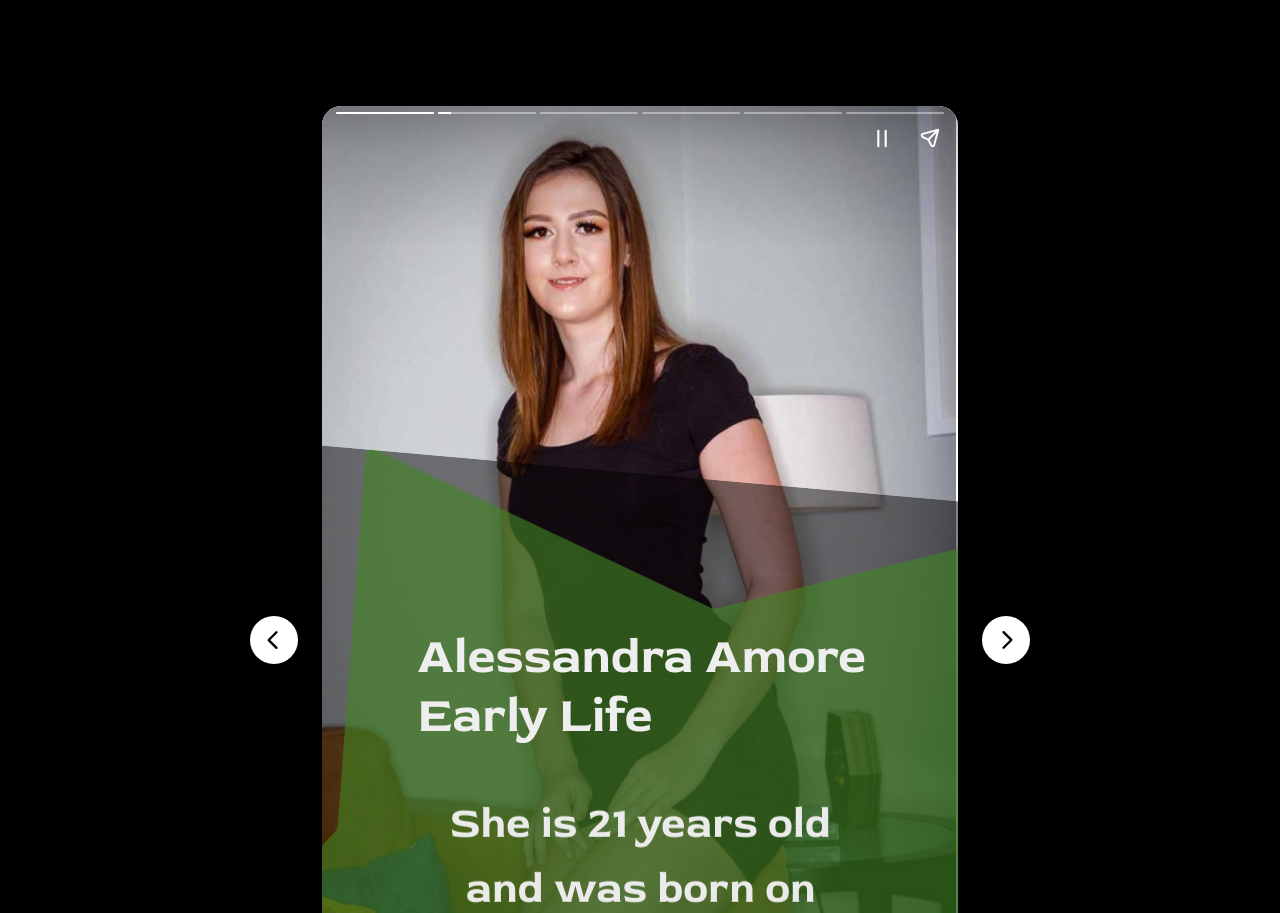Convey a detailed summary of the webpage, mentioning all key elements.

The webpage is about Alessandra Amore, a Hungarian film actress and adult model. At the top, there is a title "Alessandra Amore Wiki, Biography, Age, Height, Measurements, Boyfriend - FilmsTrendz". Below the title, there is a section about Alessandra Amore's early life, which is denoted by a heading and a link with the same text. This section is located roughly at the top third of the page.

On the left side of the page, there are two buttons, "Previous page" and "Next page", which are positioned near the bottom of the page. These buttons are likely used for navigation.

On the right side of the page, there are two buttons, "Pause story" and "Share story", which are positioned near the top of the page. These buttons are likely related to a story or article about Alessandra Amore.

There is also a complementary element on the page, which takes up a significant portion of the page, but its content is not specified. It is positioned roughly in the middle of the page, spanning from the left to the right side.